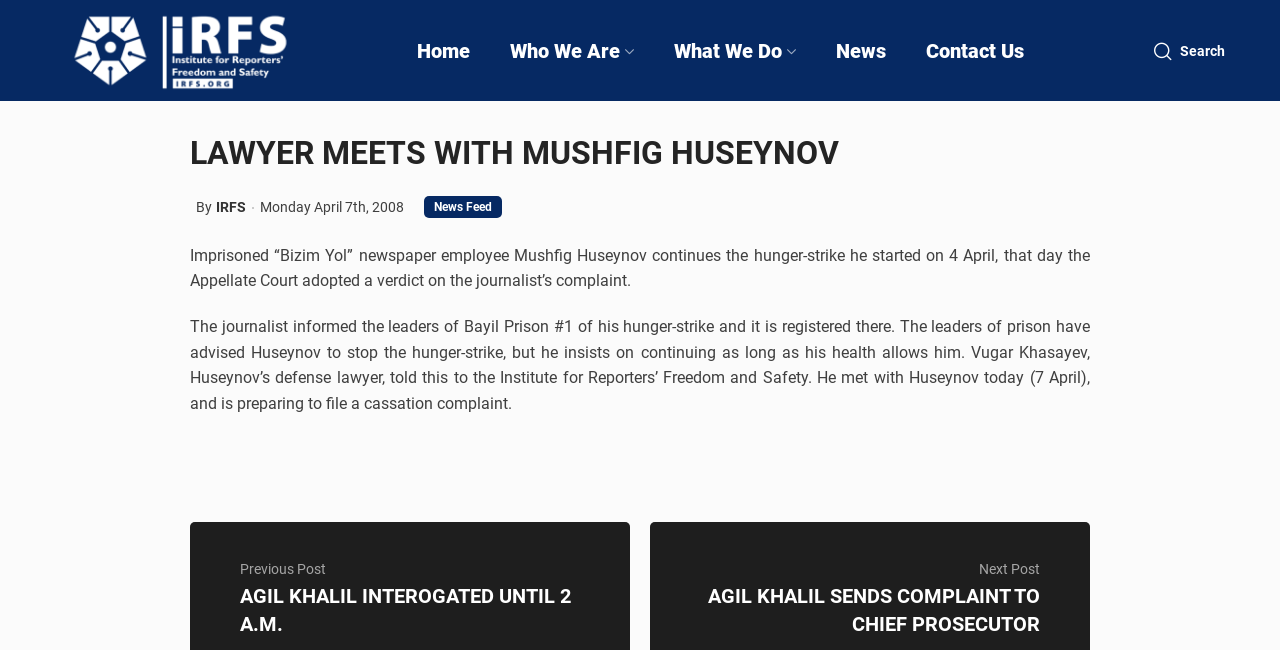Your task is to extract the text of the main heading from the webpage.

LAWYER MEETS WITH MUSHFIG HUSEYNOV